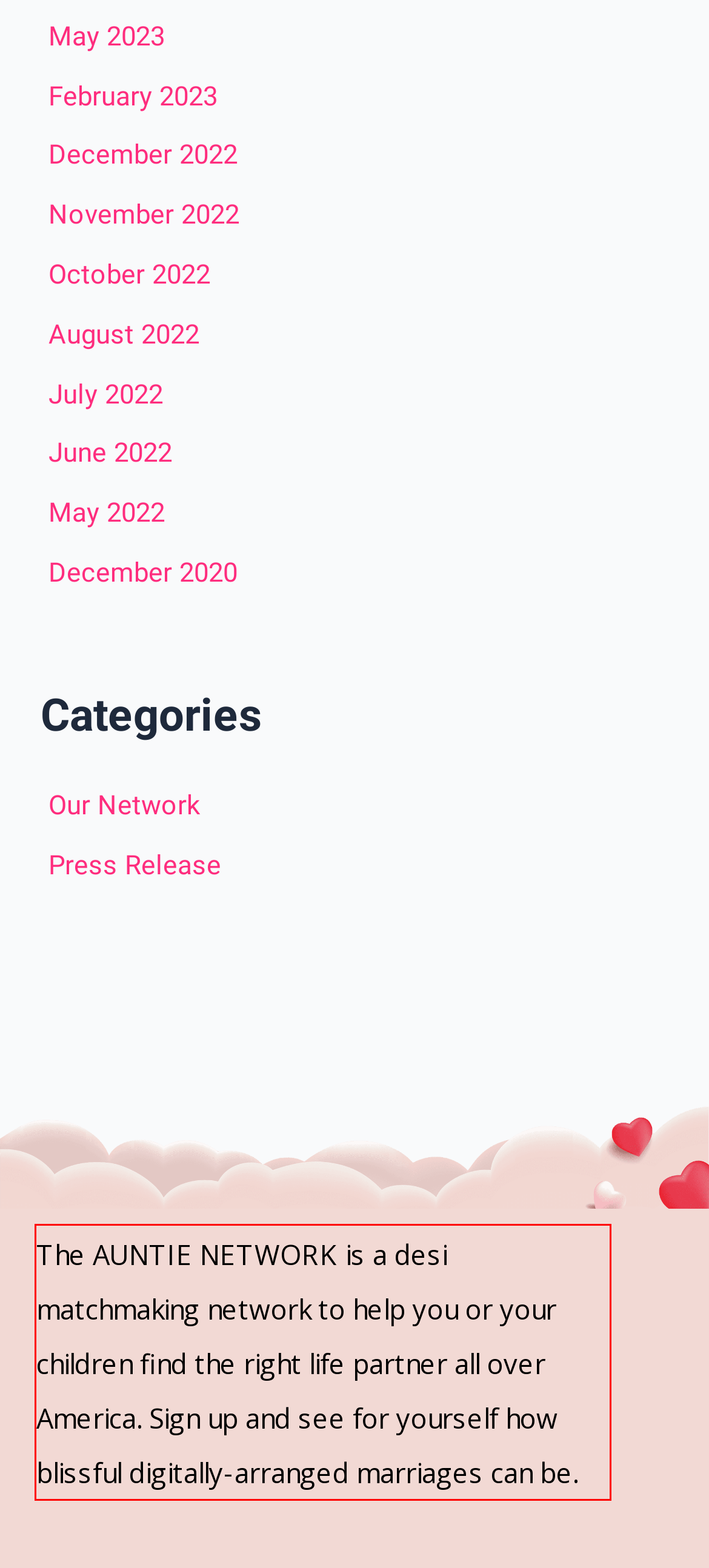Analyze the screenshot of the webpage and extract the text from the UI element that is inside the red bounding box.

The AUNTIE NETWORK is a desi matchmaking network to help you or your children find the right life partner all over America. Sign up and see for yourself how blissful digitally-arranged marriages can be.